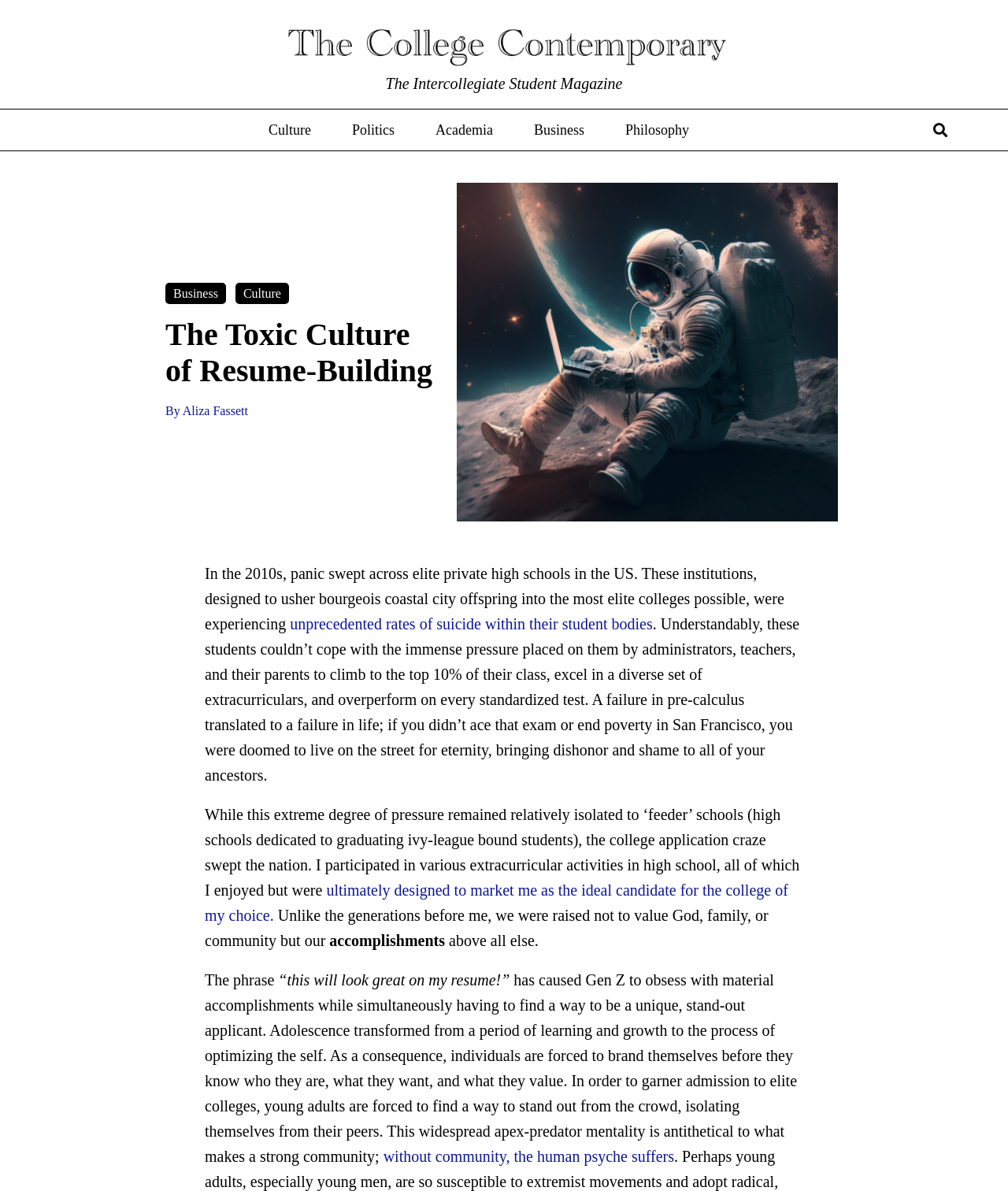Identify and provide the bounding box coordinates of the UI element described: "Culture". The coordinates should be formatted as [left, top, right, bottom], with each number being a float between 0 and 1.

[0.246, 0.092, 0.329, 0.127]